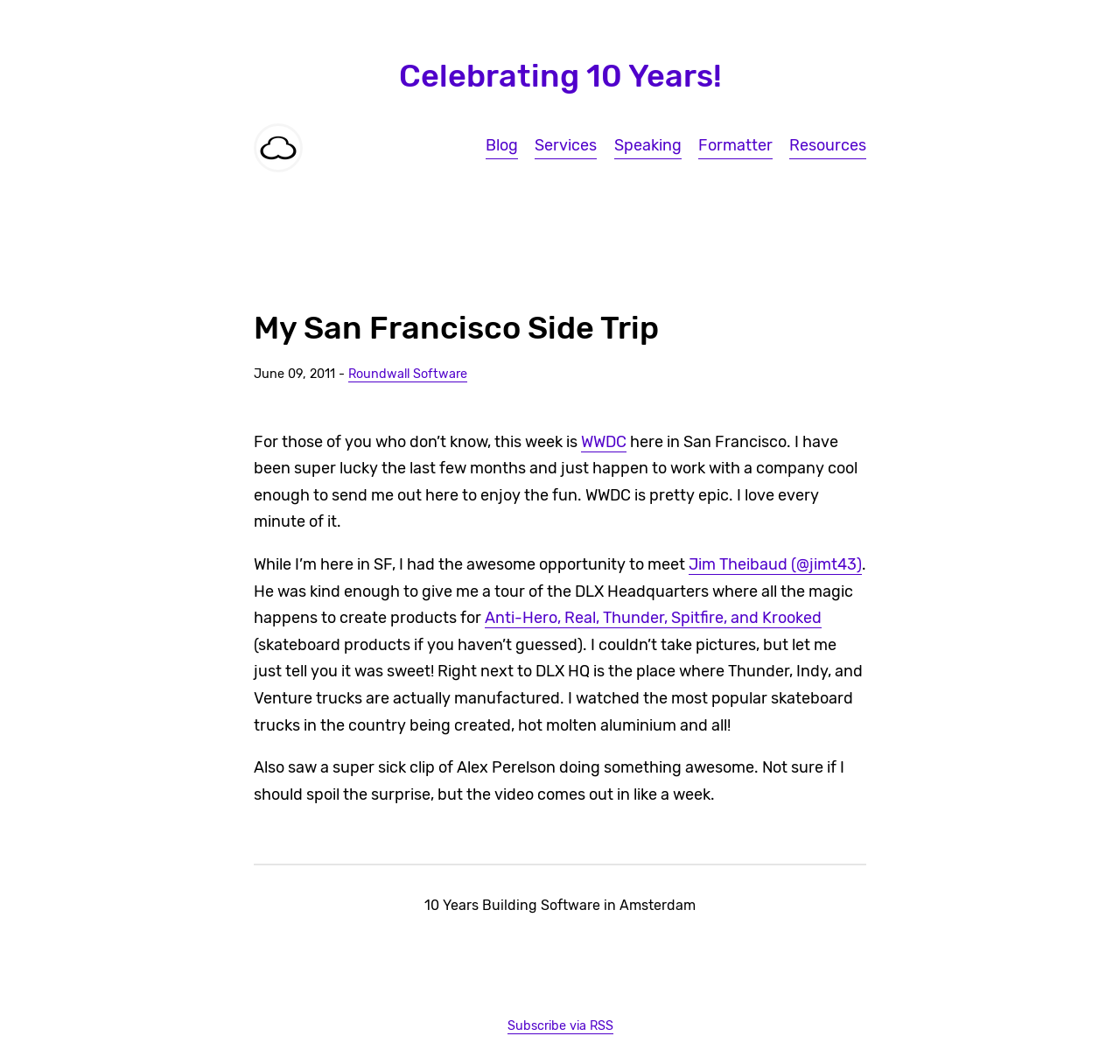Please find the bounding box coordinates in the format (top-left x, top-left y, bottom-right x, bottom-right y) for the given element description. Ensure the coordinates are floating point numbers between 0 and 1. Description: Roundwall Software

[0.311, 0.345, 0.417, 0.359]